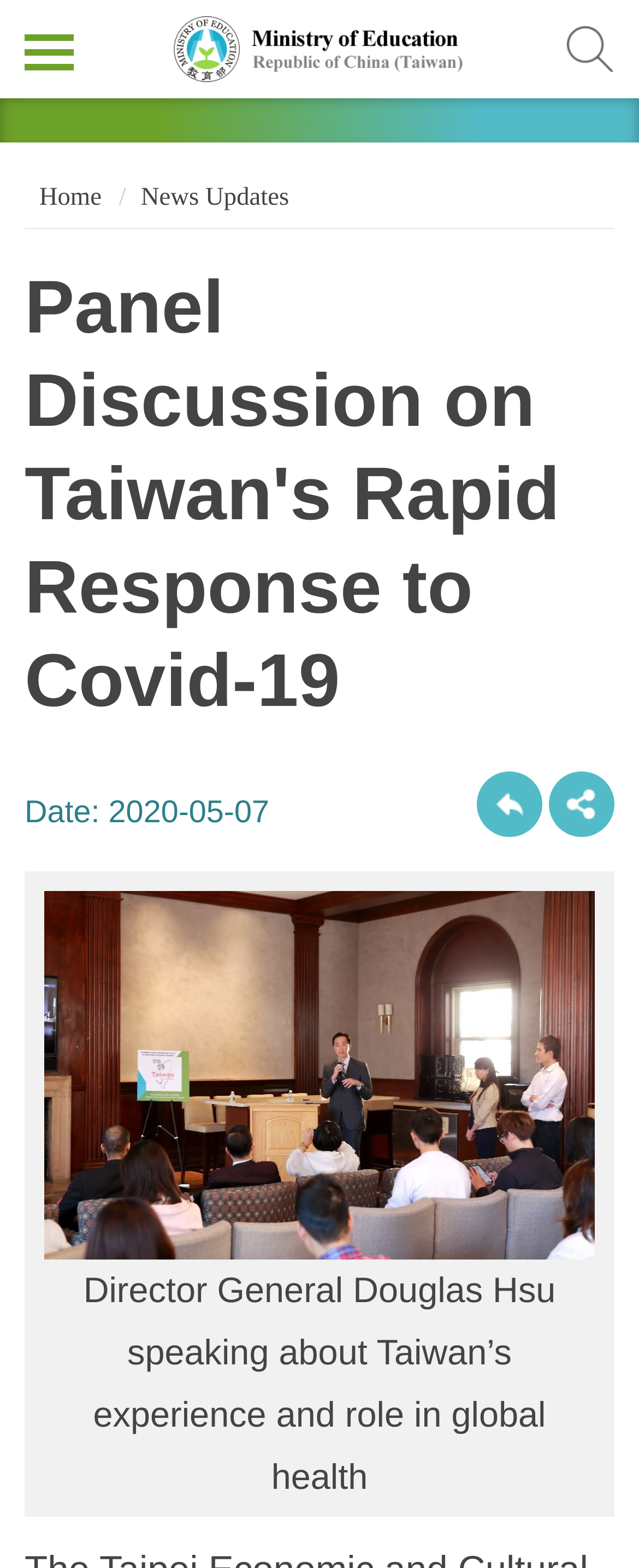Using the provided description: "Home", find the bounding box coordinates of the corresponding UI element. The output should be four float numbers between 0 and 1, in the format [left, top, right, bottom].

[0.051, 0.117, 0.159, 0.134]